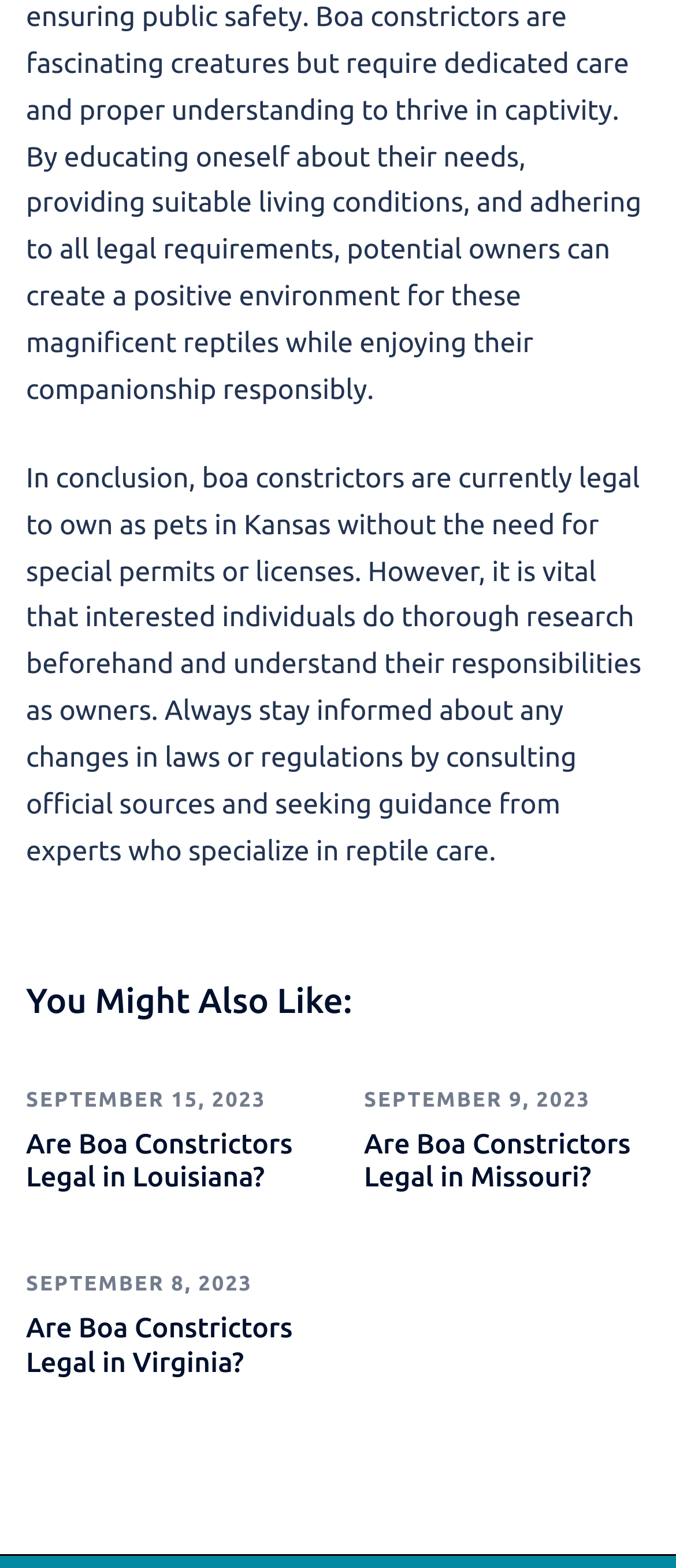Given the webpage screenshot and the description, determine the bounding box coordinates (top-left x, top-left y, bottom-right x, bottom-right y) that define the location of the UI element matching this description: September 8, 2023September 18, 2023

[0.038, 0.812, 0.374, 0.827]